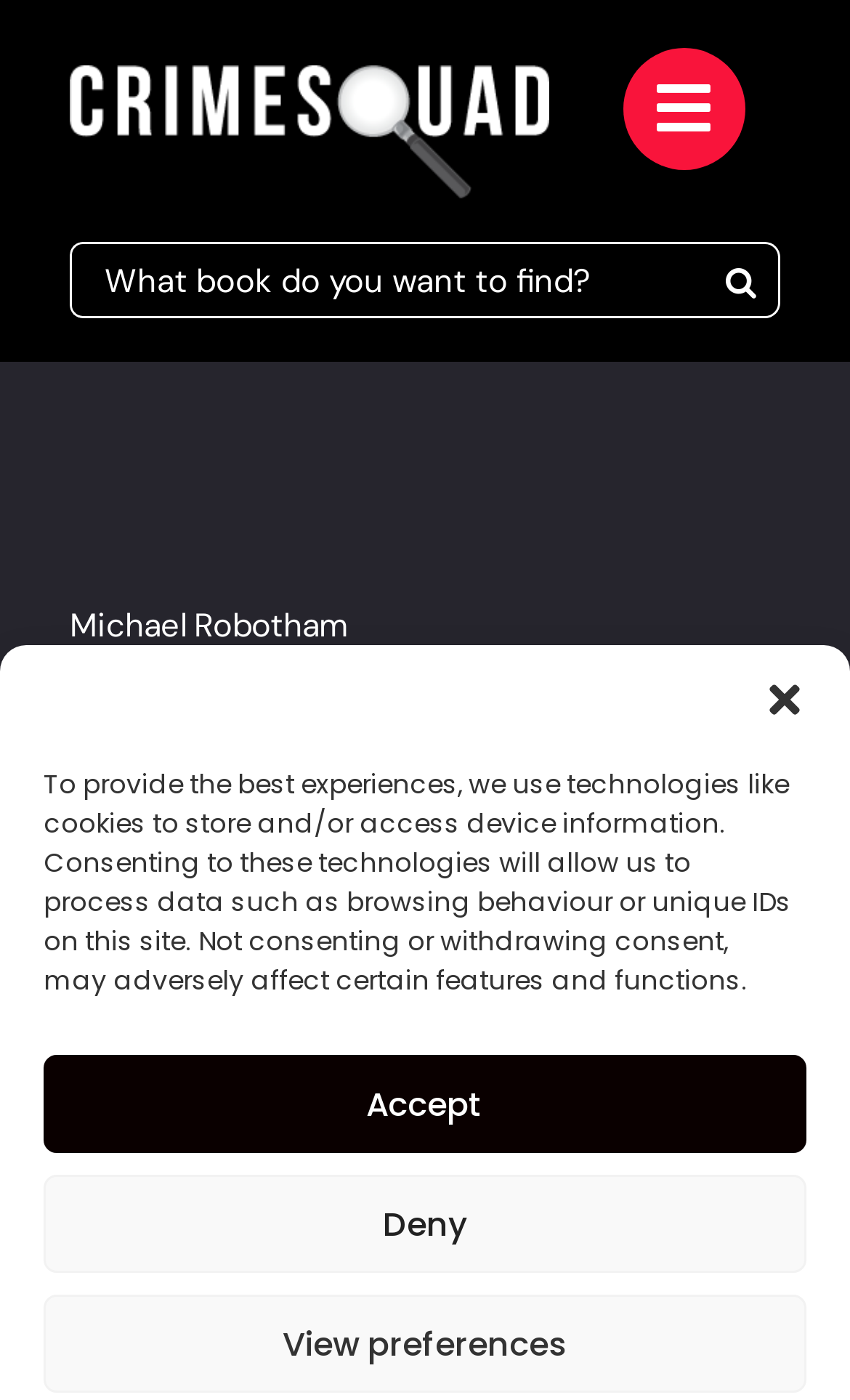Illustrate the webpage with a detailed description.

The webpage is about a book titled "Close Your Eyes" by Michael Robotham. At the top right corner, there is a button to close a dialog box. Below it, there is a static text block that explains the use of technologies like cookies to store and/or access device information, followed by three buttons: "Accept", "Deny", and "View preferences".

On the top left side, there is a logo image and a link labeled "Asset 4". Next to it, there is a search bar with a search box and a button with a magnifying glass icon. The search box has a placeholder text "What book do you want to find?".

Below the search bar, there are three headings: the author's name "Michael Robotham", the book title "Close Your Eyes", and a quote from the book. The quote is a positive review of the book, describing it as "extremely well-written" with "plenty of twists".

Further down, there is another heading "Synopsis:" which likely introduces a summary of the book's plot. On the top right side, there is a link to open a menu.